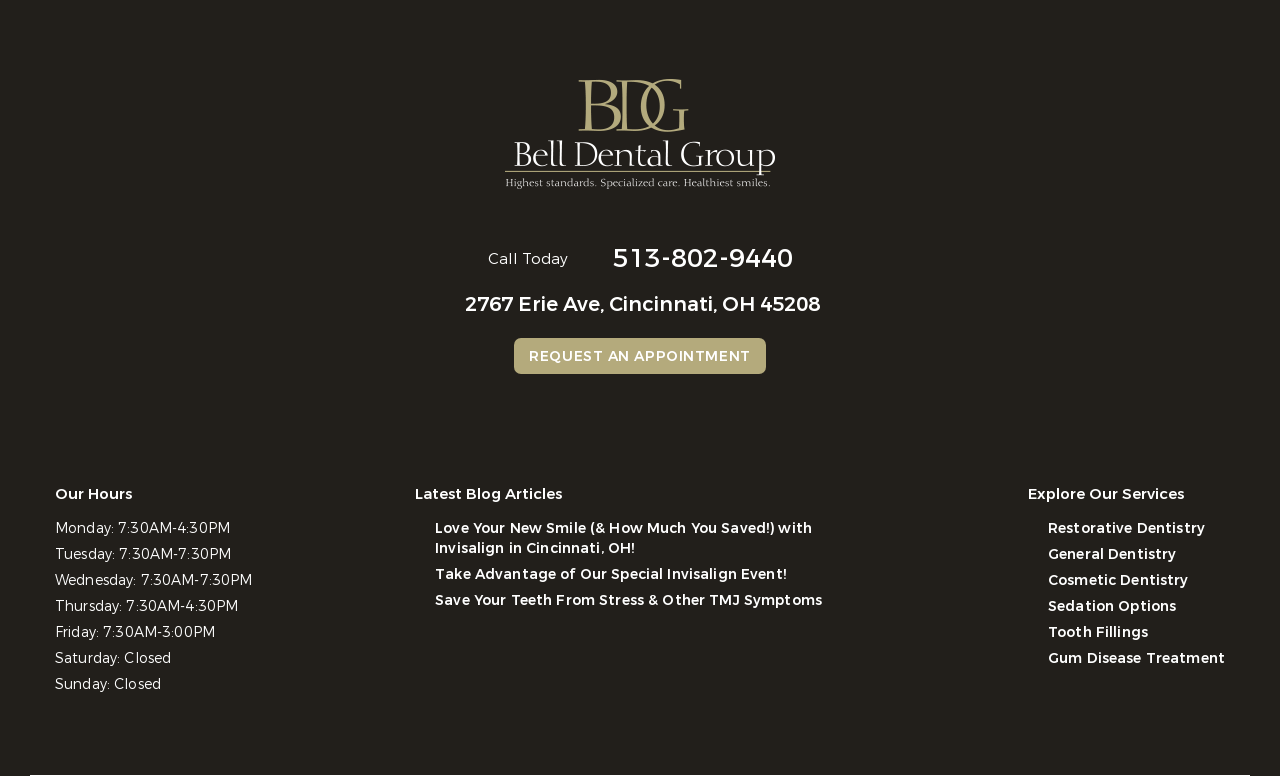Give a one-word or one-phrase response to the question: 
What type of dentistry is offered by the group?

Restorative, General, Cosmetic